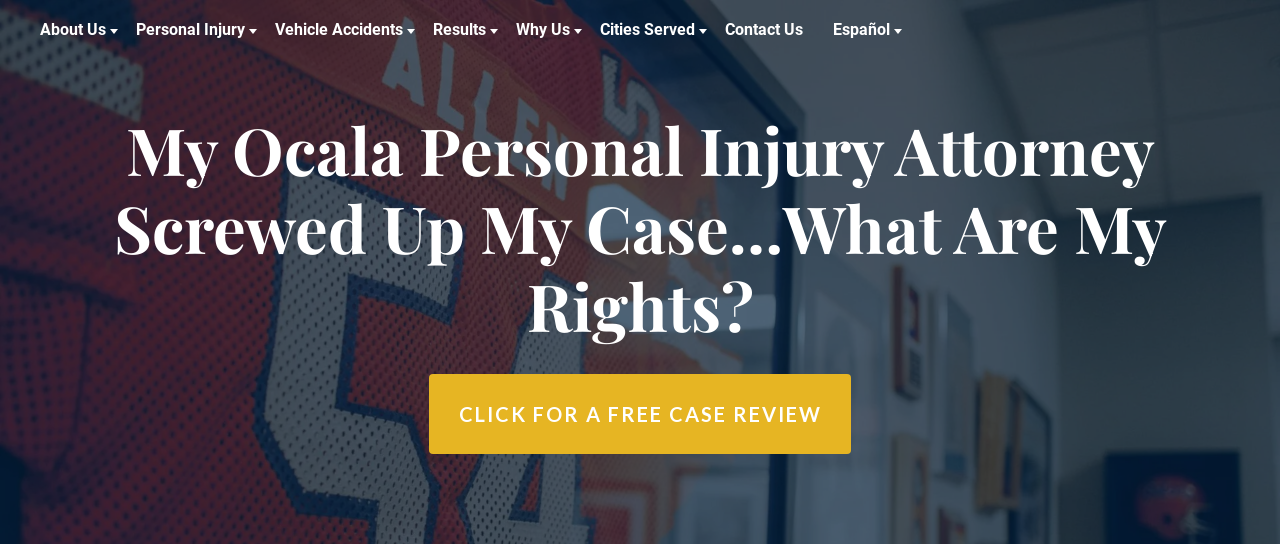Refer to the image and provide a thorough answer to this question:
What is the purpose of the call-to-action button?

The call-to-action button is placed below the main text and reads 'CLICK FOR A FREE CASE REVIEW', which suggests that its purpose is to encourage visitors to engage with the firm for a complimentary consultation.